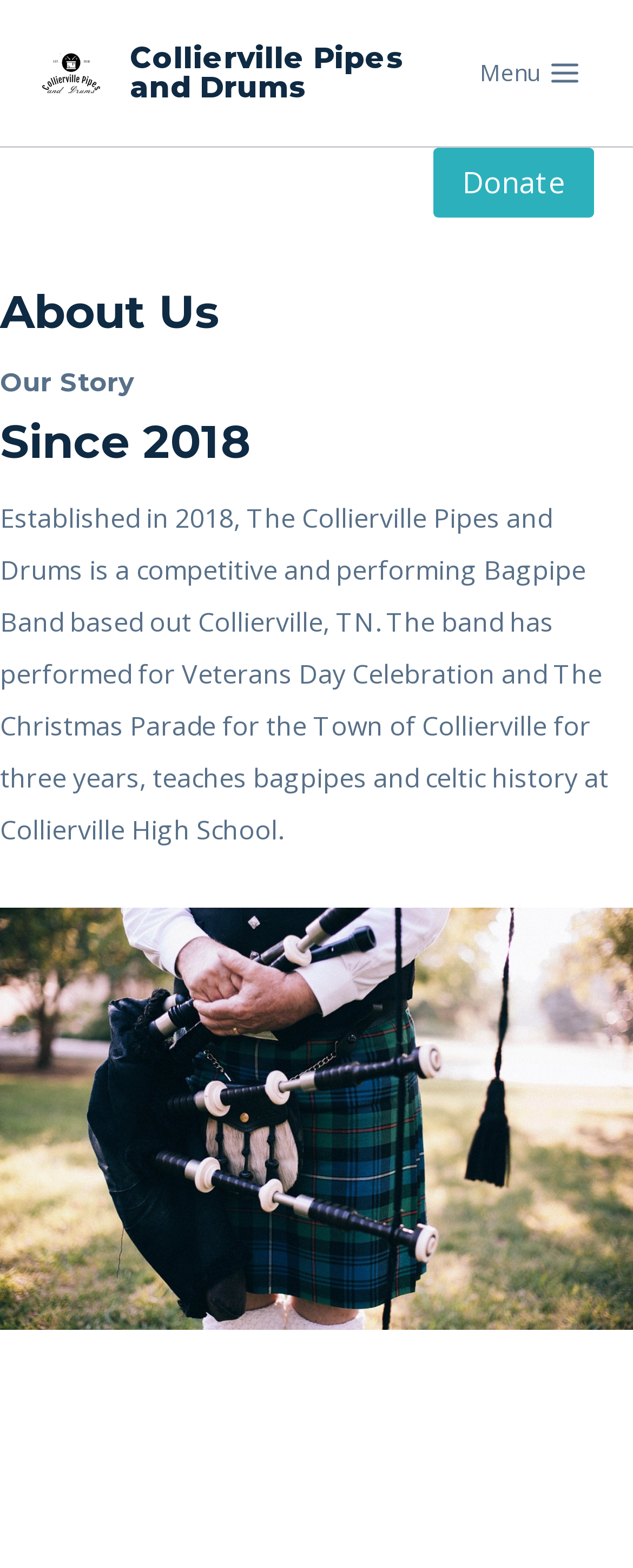What is the name of the band?
Ensure your answer is thorough and detailed.

The name of the band can be found in the link at the top of the page, which says 'Collierville Pipes and Drums Collierville Pipes and Drums', and also in the image description next to it.